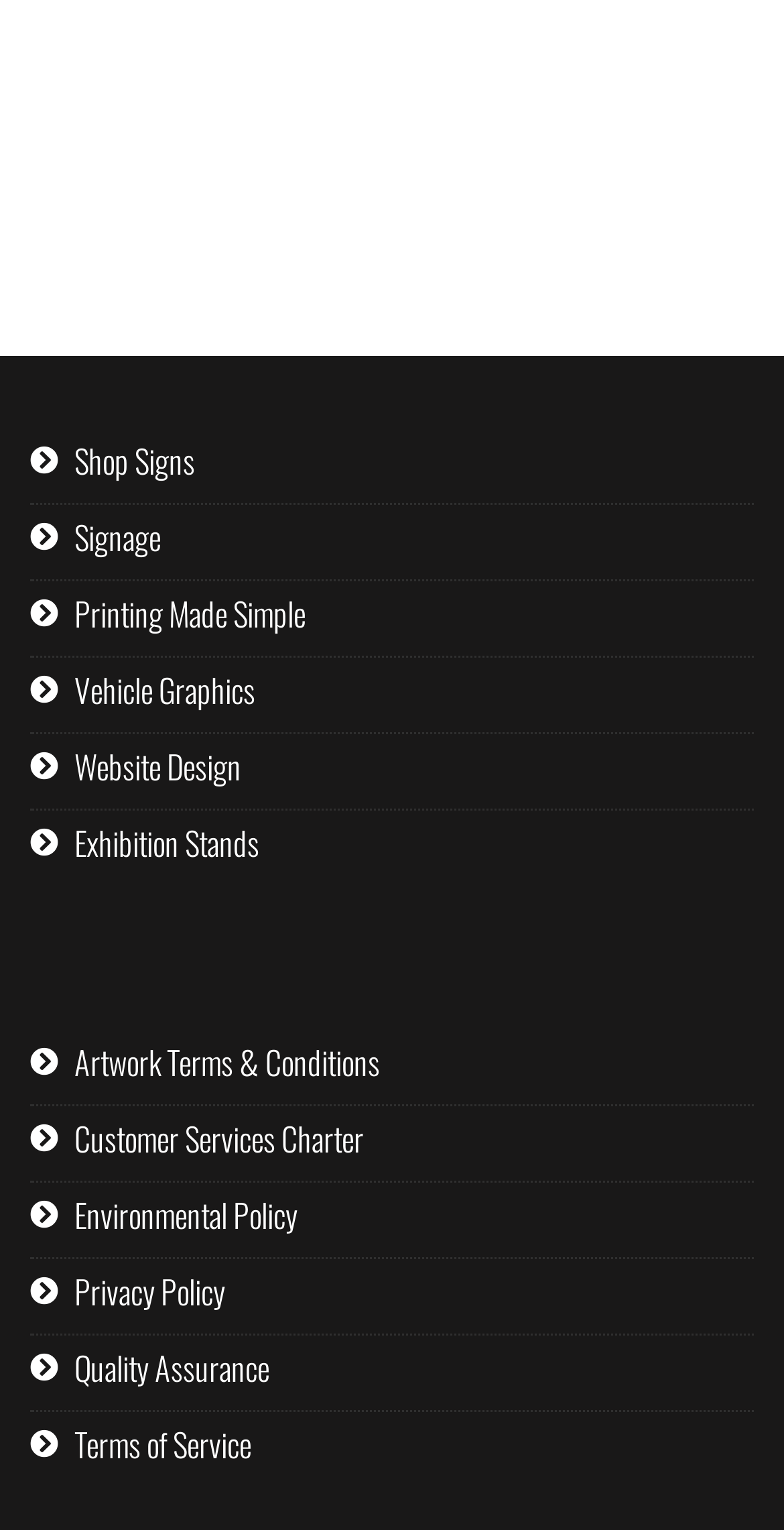Highlight the bounding box coordinates of the region I should click on to meet the following instruction: "Check terms of service".

[0.095, 0.928, 0.321, 0.959]